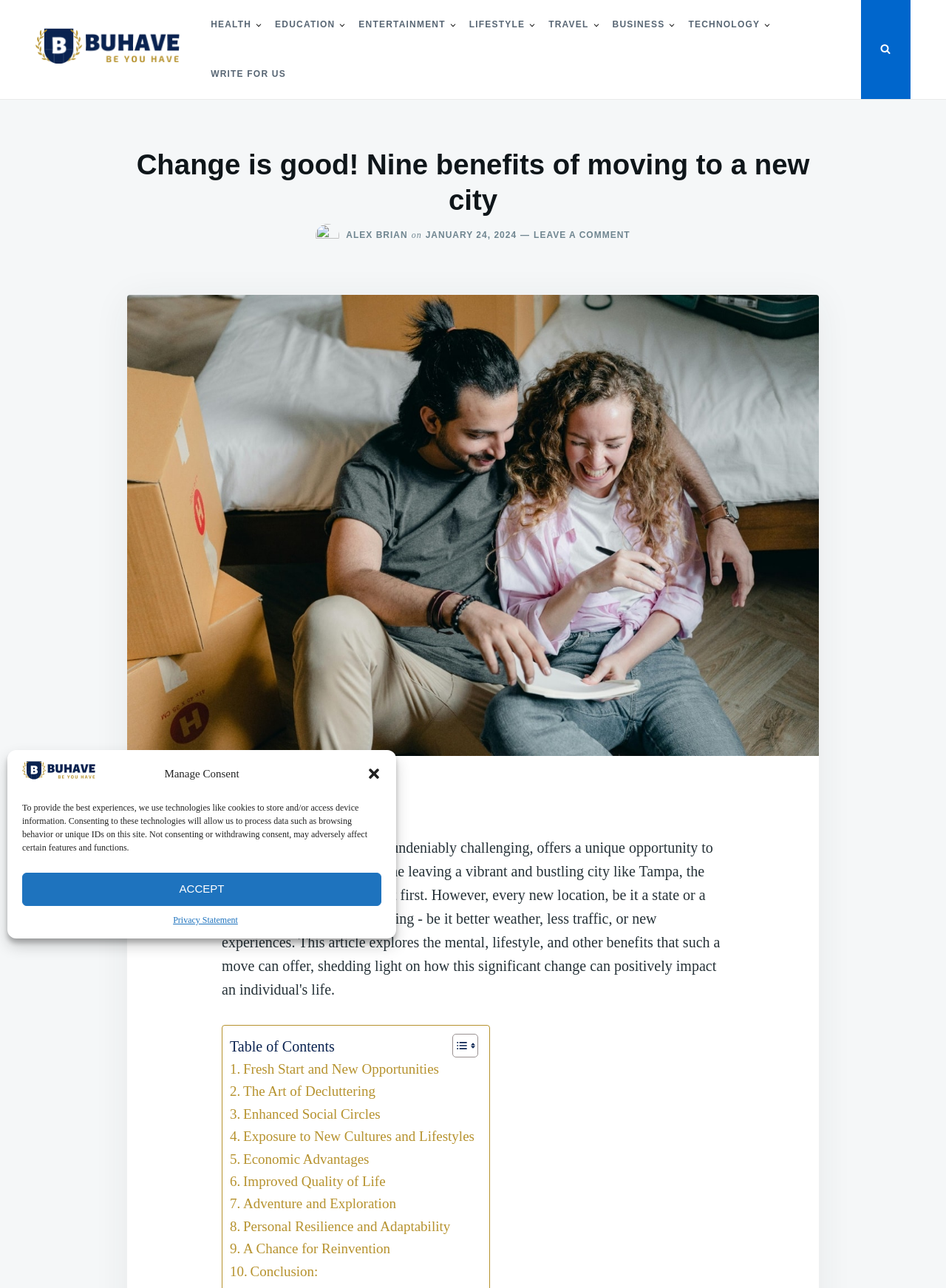Review the image closely and give a comprehensive answer to the question: How many benefits of moving to a new city are mentioned in the article?

The number of benefits mentioned in the article can be found in the title of the article, which says 'Nine benefits of moving to a new city'. This indicates that the article discusses nine benefits of moving to a new city.